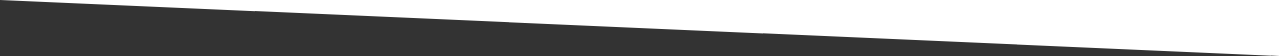What is the purpose of the call-to-action links?
We need a detailed and meticulous answer to the question.

The call-to-action links are accompanied by the visual, which serves to reinforce the offering of EasyOutReach, underscoring the company’s commitment to boosting digital visibility and engagement through reliable, professional assistance. This implies that the purpose of the links is to encourage users to take action and engage with the services offered by EasyOutReach.